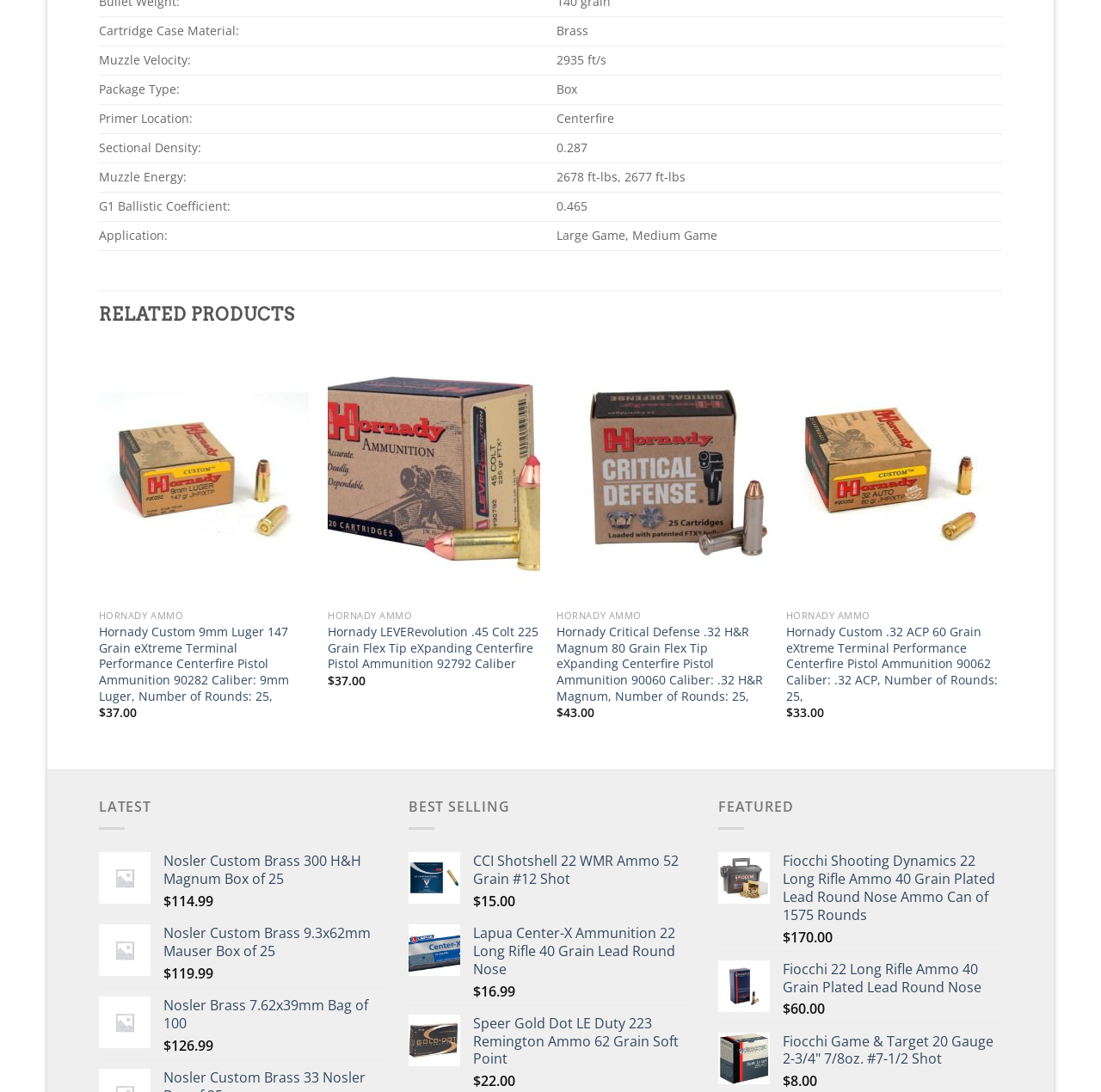Find the bounding box coordinates for the HTML element described in this sentence: "Add to wishlist". Provide the coordinates as four float numbers between 0 and 1, in the format [left, top, right, bottom].

[0.863, 0.356, 0.895, 0.379]